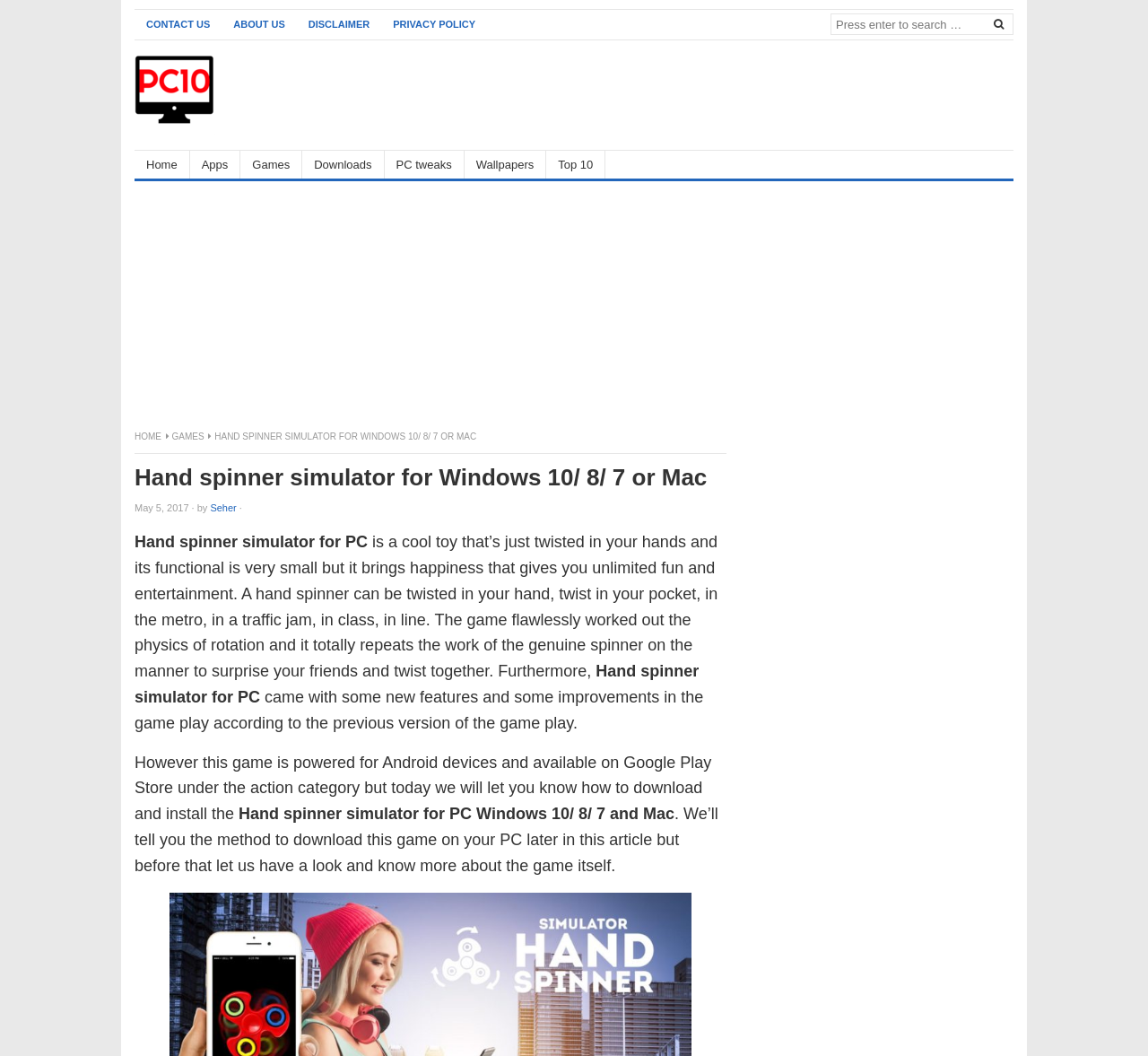Locate the bounding box coordinates of the clickable part needed for the task: "Search for something".

[0.723, 0.01, 0.883, 0.037]